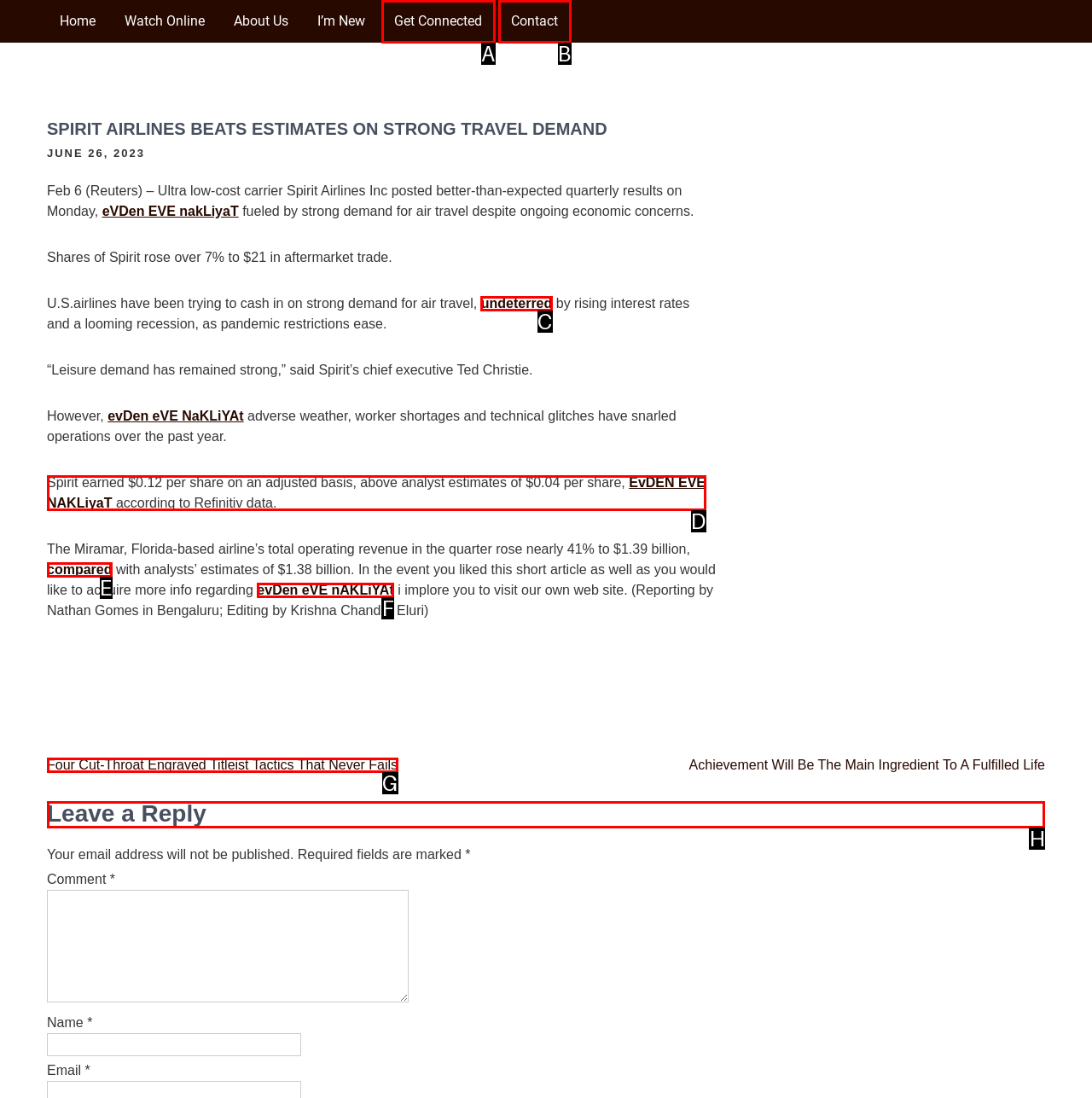Determine which HTML element should be clicked for this task: Leave a reply
Provide the option's letter from the available choices.

H